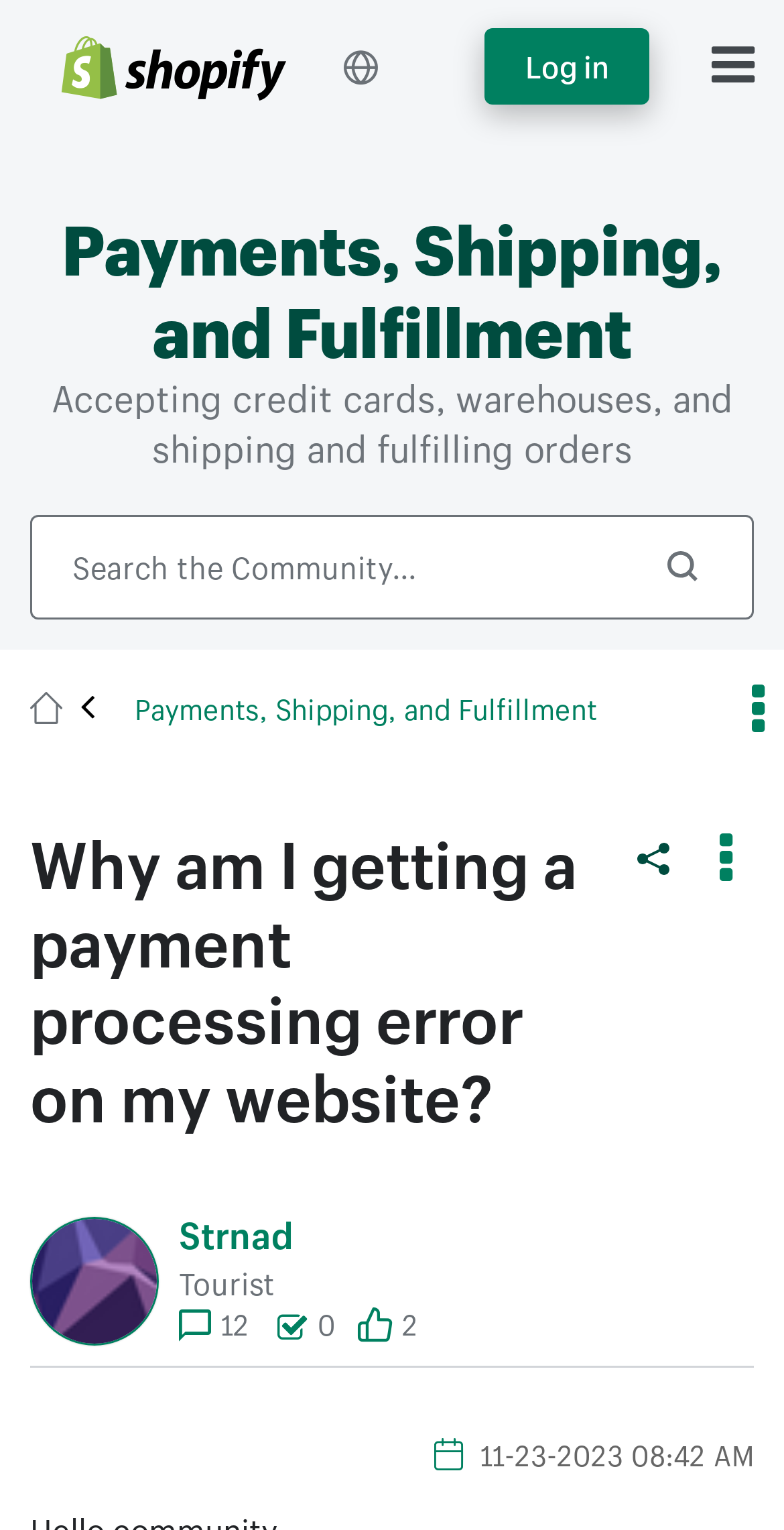Pinpoint the bounding box coordinates for the area that should be clicked to perform the following instruction: "Click the Shopify logo".

[0.078, 0.023, 0.365, 0.065]